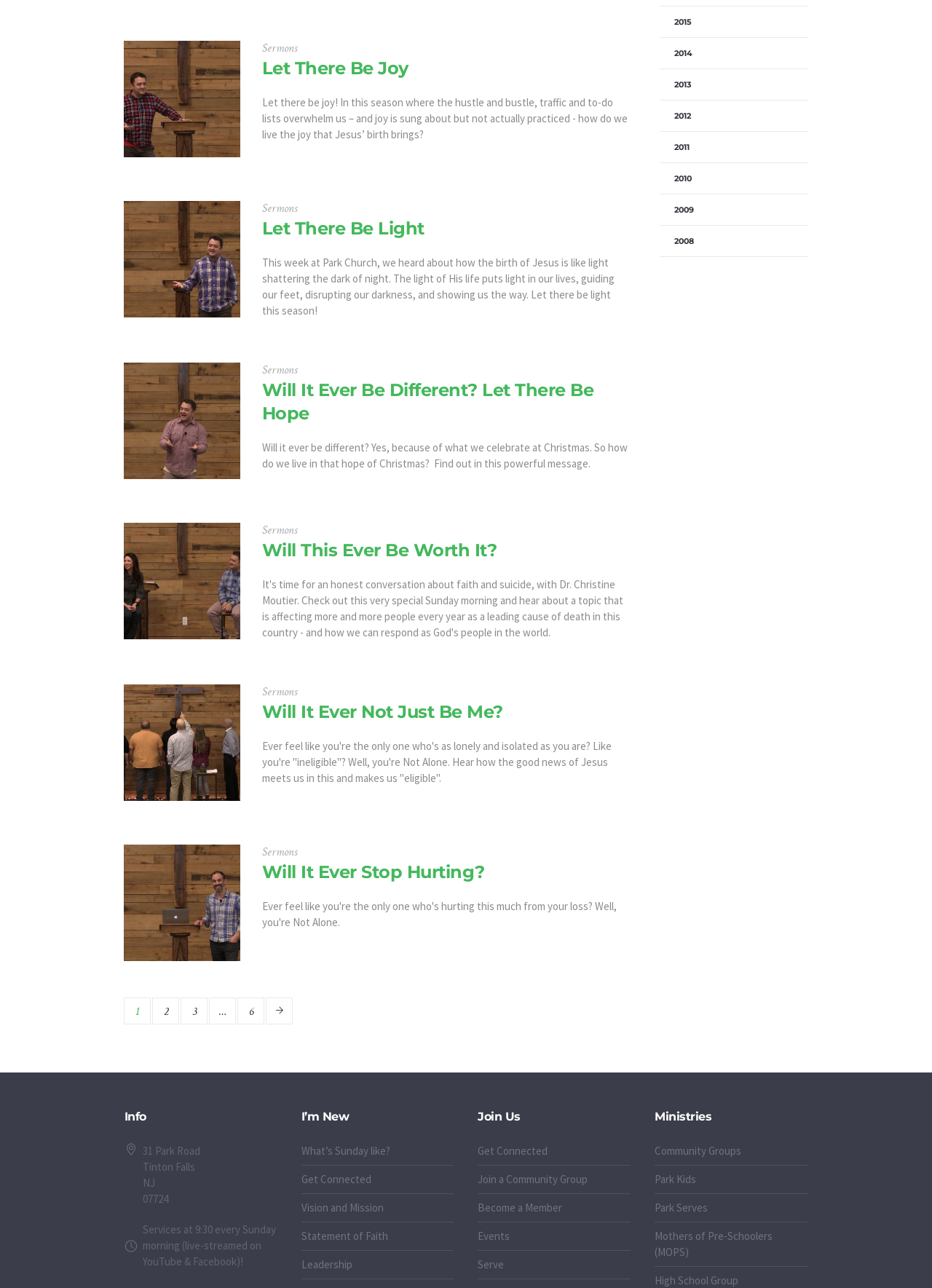Please provide the bounding box coordinates for the element that needs to be clicked to perform the instruction: "Click on 'Let There Be Joy'". The coordinates must consist of four float numbers between 0 and 1, formatted as [left, top, right, bottom].

[0.281, 0.045, 0.438, 0.061]